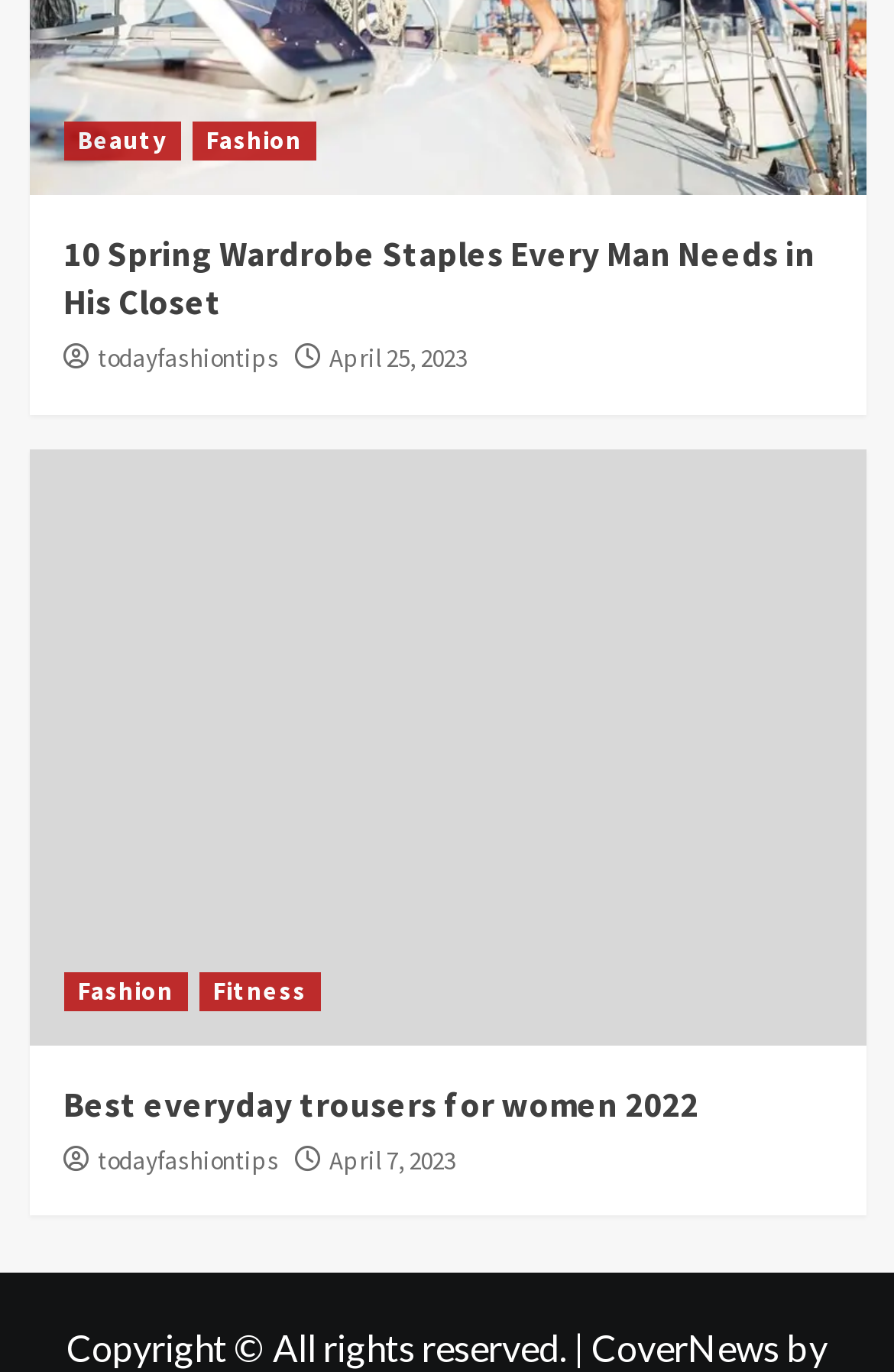Pinpoint the bounding box coordinates for the area that should be clicked to perform the following instruction: "Check the article 'Best everyday trousers for women 2022'".

[0.071, 0.788, 0.781, 0.82]